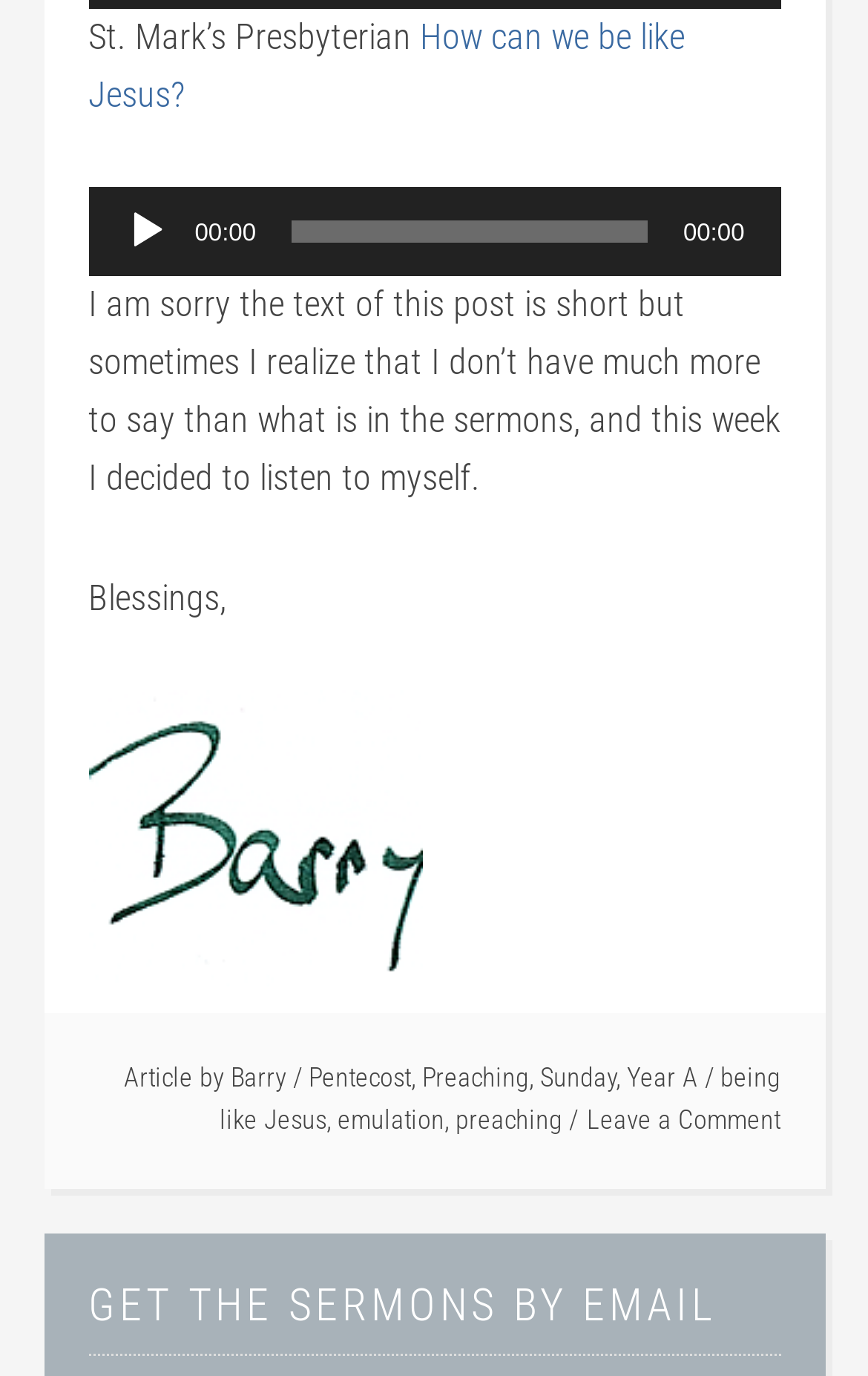What is the name of the church? Analyze the screenshot and reply with just one word or a short phrase.

St. Mark’s Presbyterian